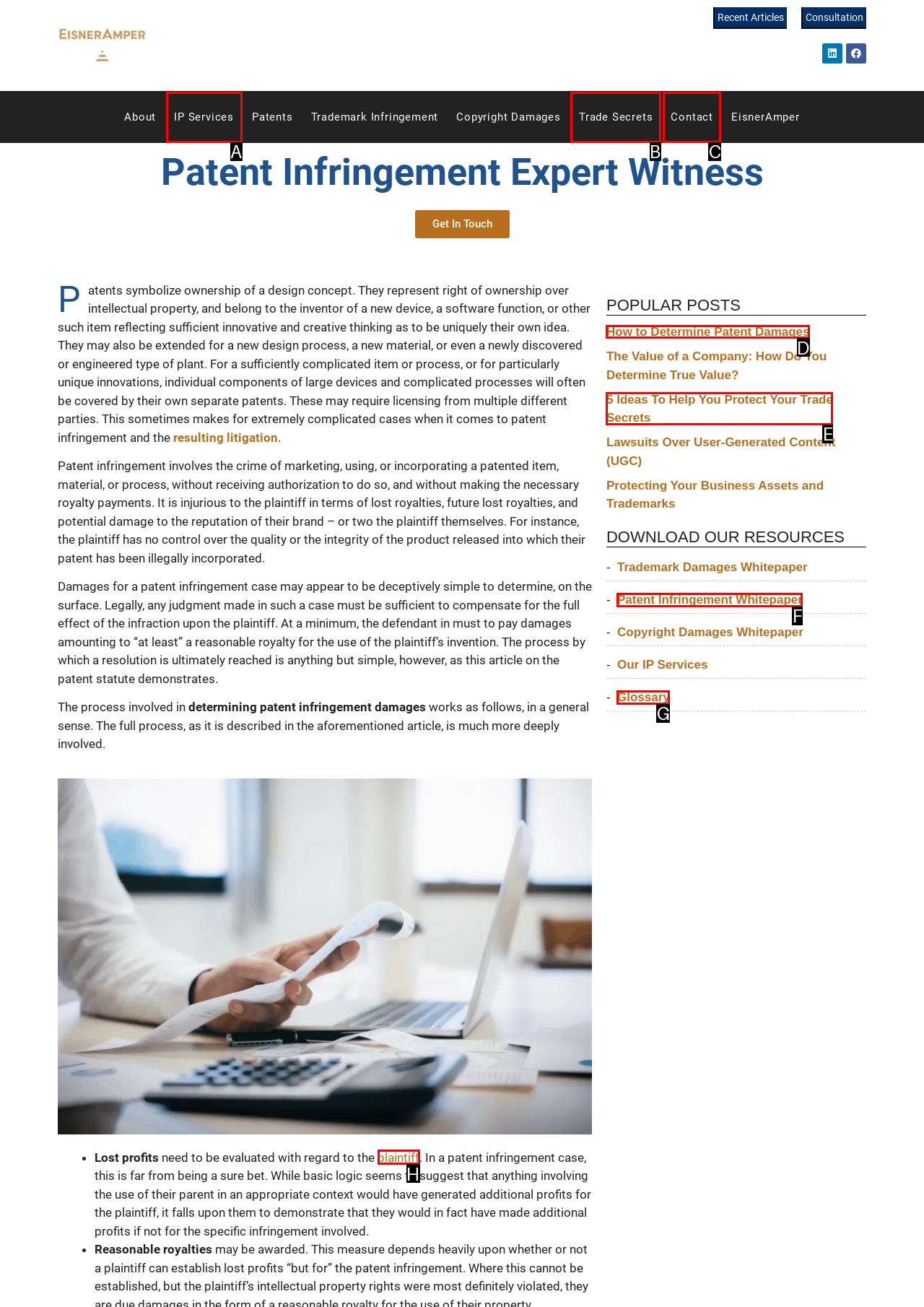Identify the correct choice to execute this task: Learn more about patent infringement damages
Respond with the letter corresponding to the right option from the available choices.

D